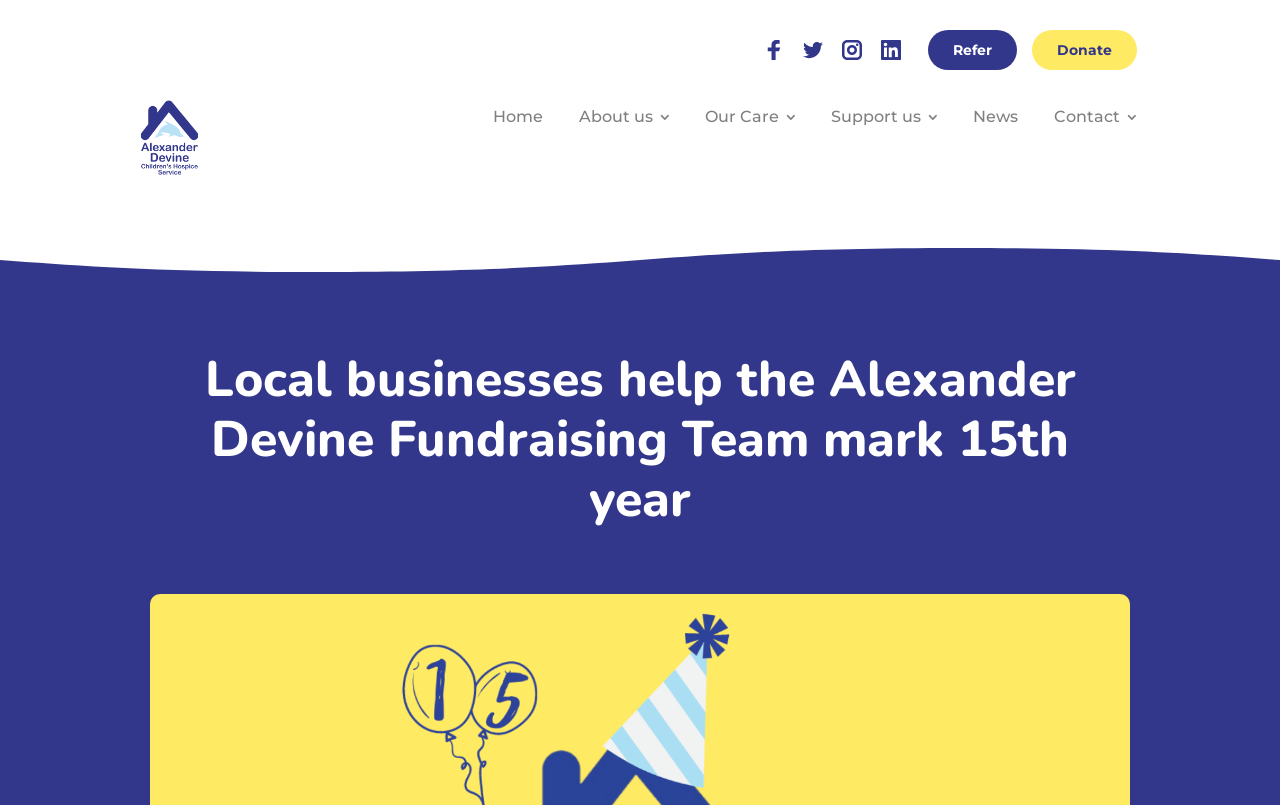Refer to the screenshot and answer the following question in detail:
What is the purpose of the 'Donate' link?

I found the 'Donate' link, which is likely intended for users to make a donation to the Alexander Devine Children's Hospice Service, supporting their cause.